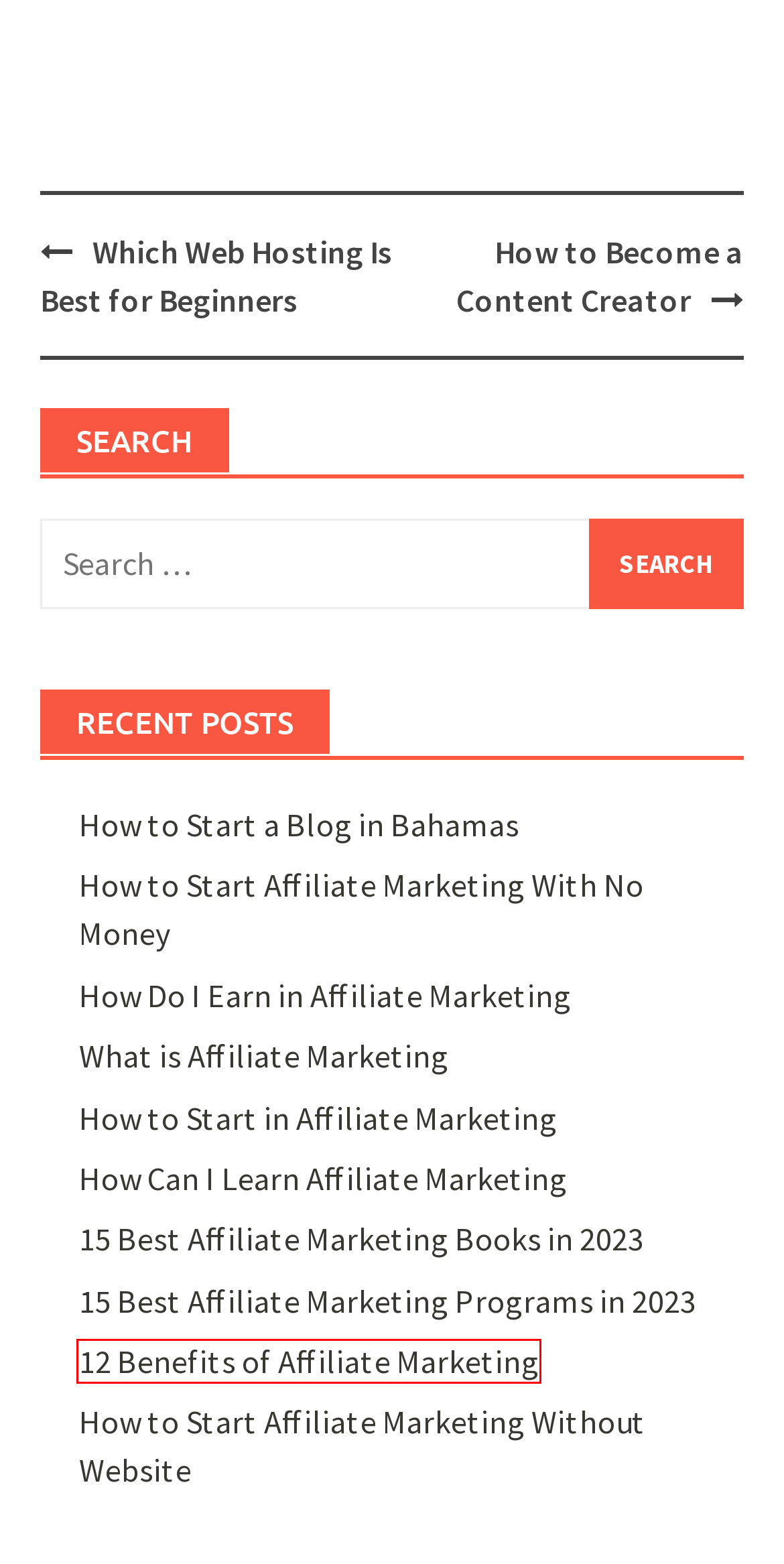Observe the webpage screenshot and focus on the red bounding box surrounding a UI element. Choose the most appropriate webpage description that corresponds to the new webpage after clicking the element in the bounding box. Here are the candidates:
A. How to Start Affiliate Marketing With No Money
B. How to Become a Content Creator
C. 15 Best Affiliate Marketing Books in 2023
D. Which Web Hosting Is Best for Beginners
E. How Do I Earn in Affiliate Marketing
F. How Can I Learn Affiliate Marketing
G. What is Affiliate Marketing
H. 12 Benefits of Affiliate Marketing

H